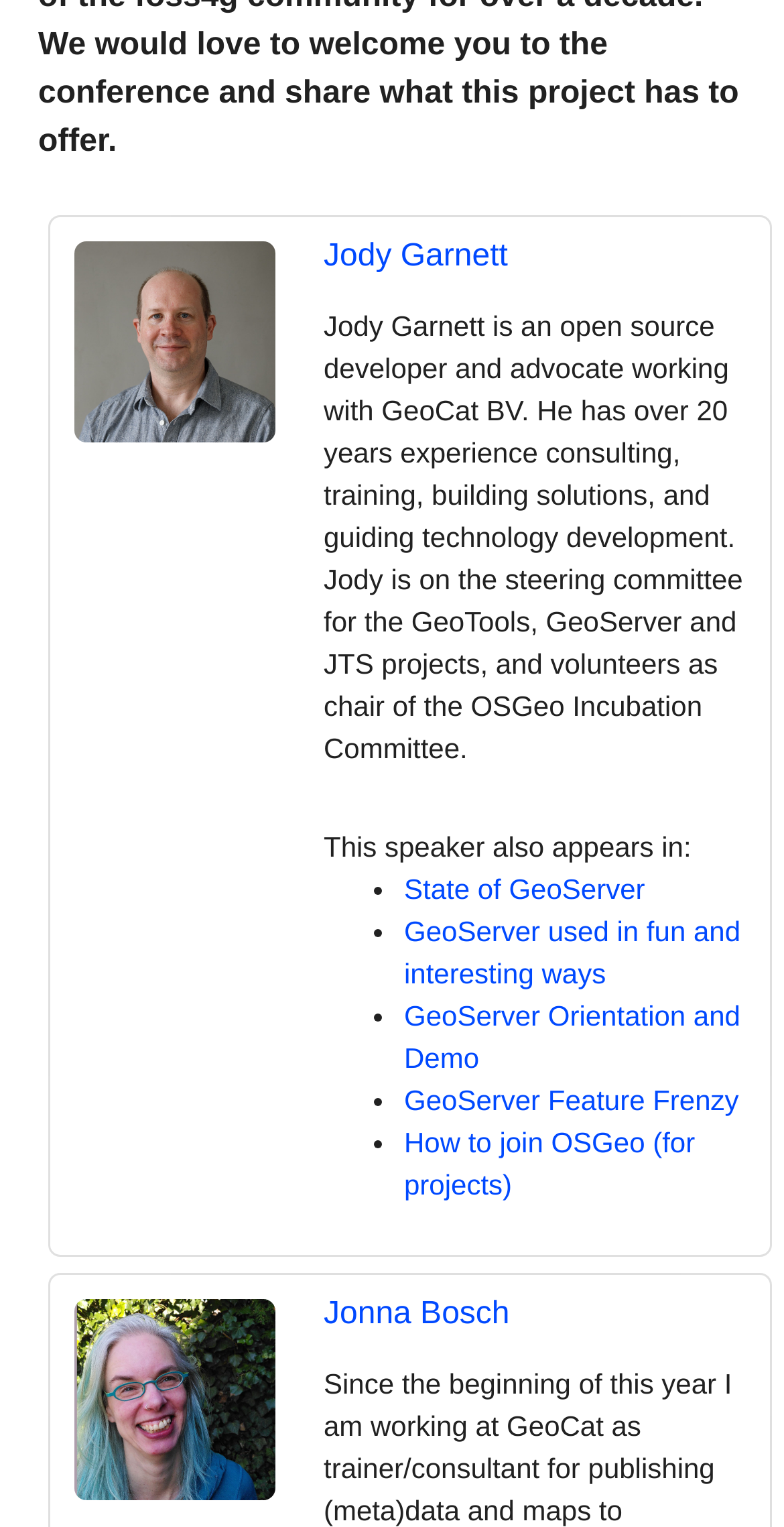What is the name of the person listed below Jody Garnett?
Please give a detailed and elaborate answer to the question based on the image.

Below the description of Jody Garnett, there is a link with the text 'Jonna Bosch', which suggests that Jonna Bosch is the person listed below Jody Garnett.